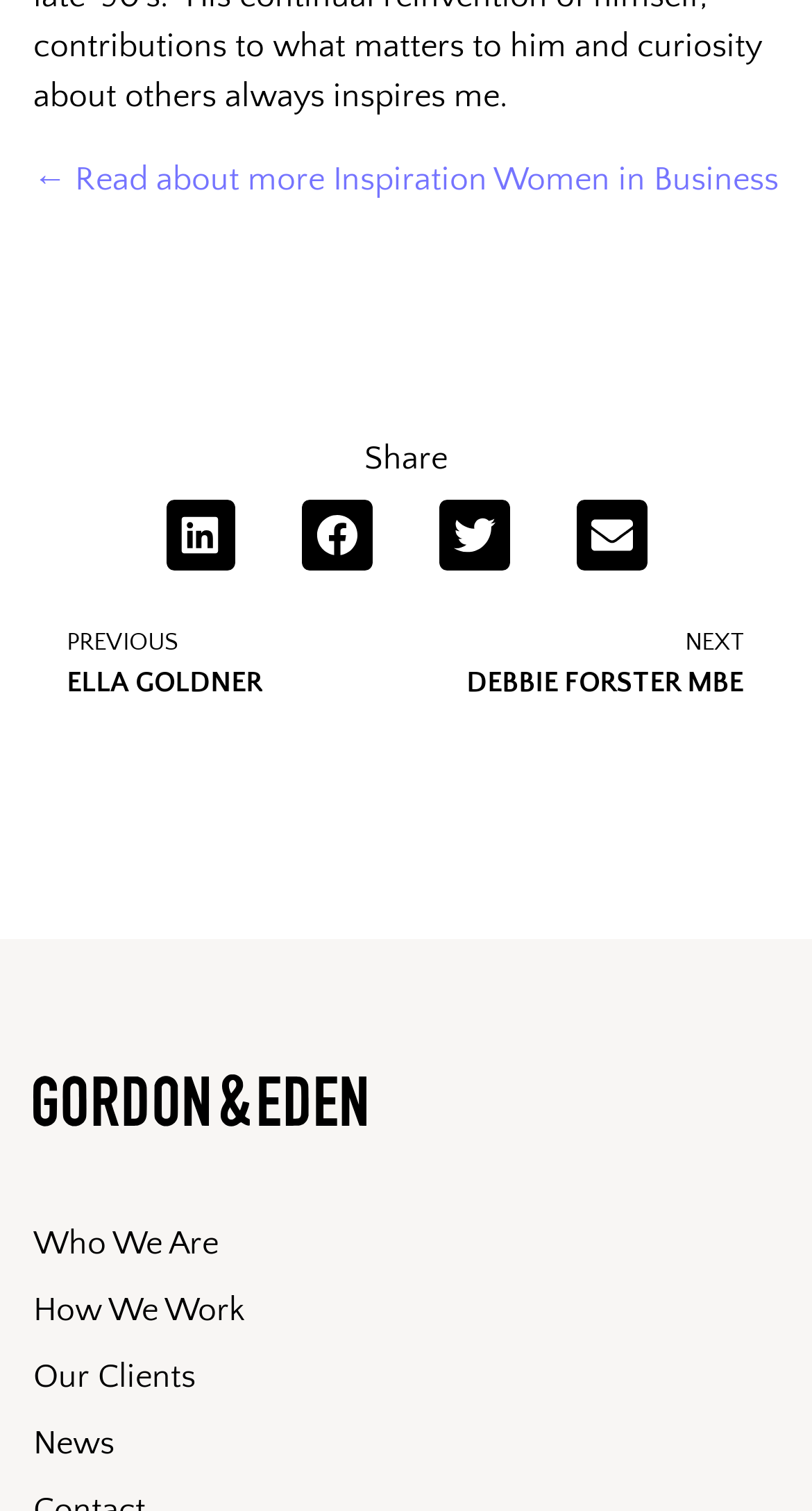Determine the bounding box coordinates of the clickable region to execute the instruction: "Read about more Inspiration Women in Business". The coordinates should be four float numbers between 0 and 1, denoted as [left, top, right, bottom].

[0.041, 0.107, 0.959, 0.131]